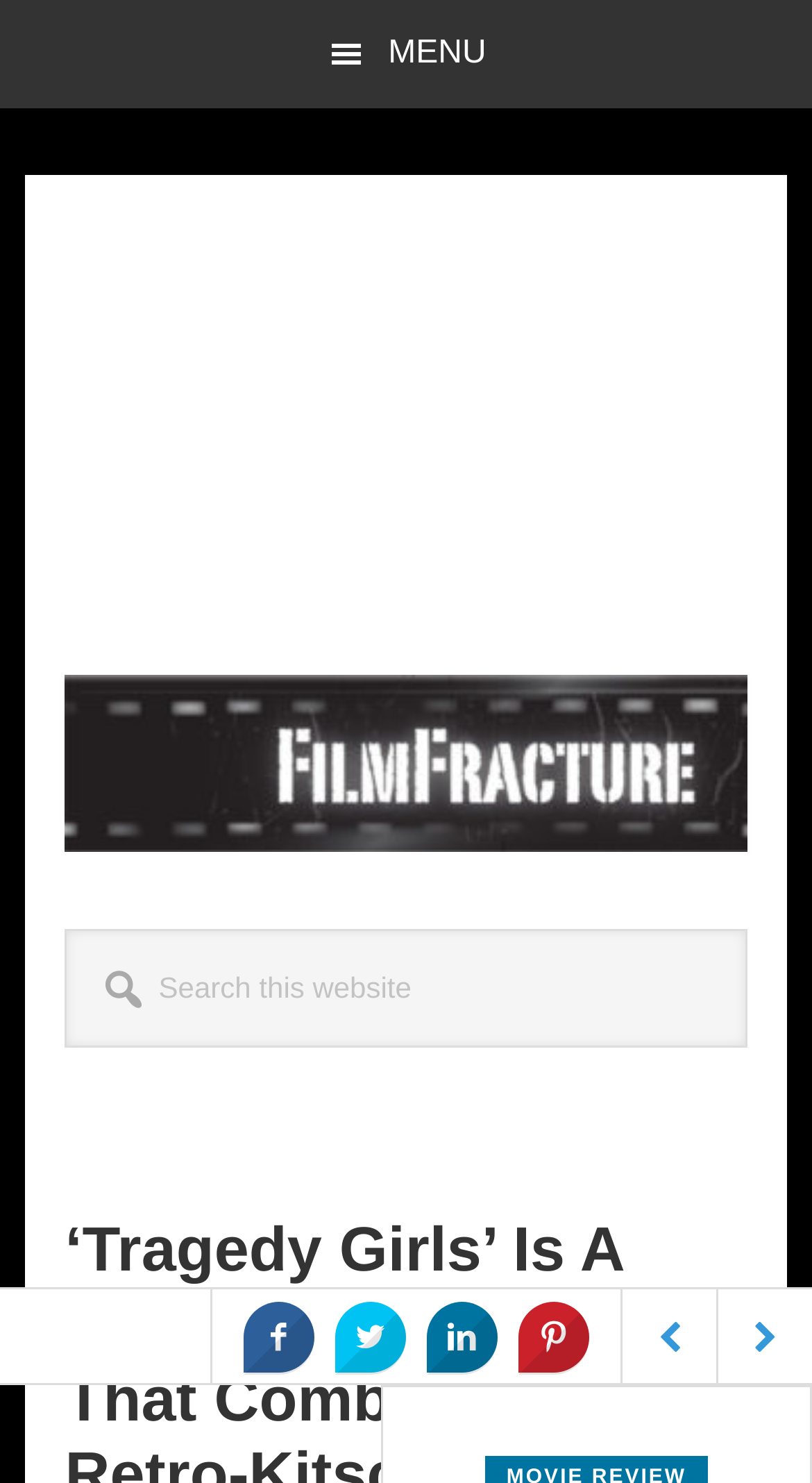Find and generate the main title of the webpage.

‘Tragedy Girls’ Is A Slick Modern Slasher That Combines A Retro-Kitsch Style With Pitch-Perfect Execution